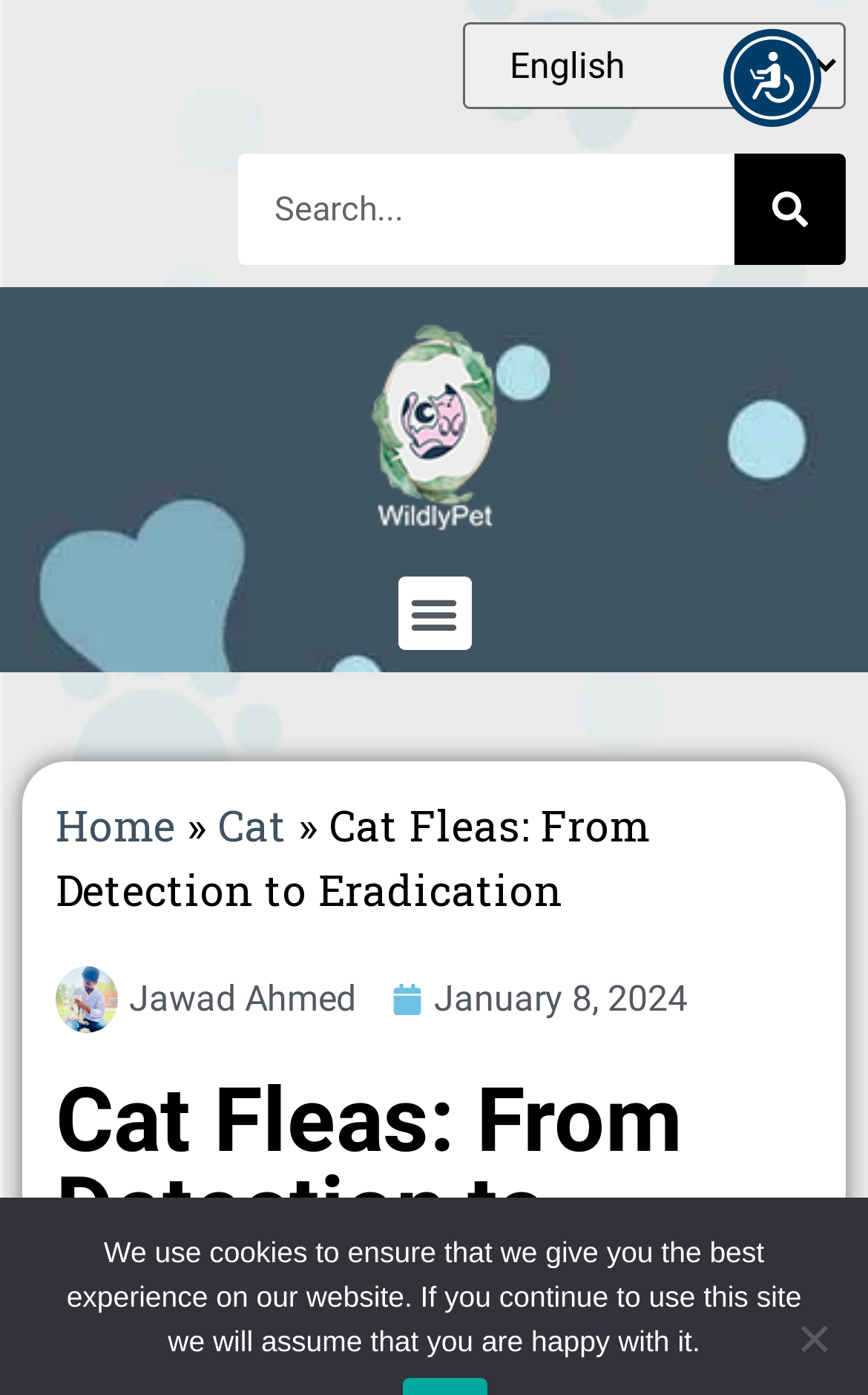What is the headline of the webpage?

Cat Fleas: From Detection to Eradication